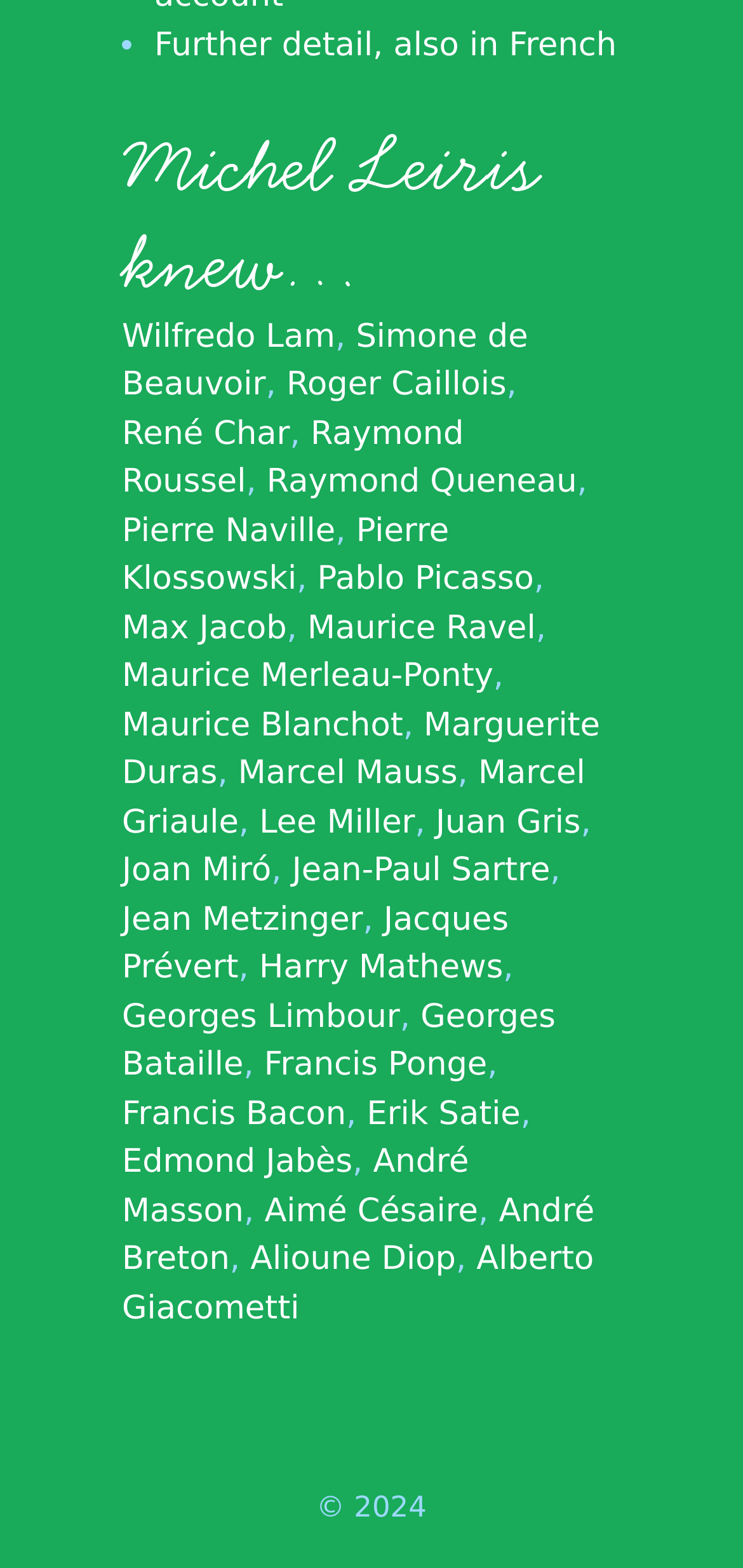Find the bounding box coordinates for the HTML element described as: "Further detail, also in French". The coordinates should consist of four float values between 0 and 1, i.e., [left, top, right, bottom].

[0.208, 0.017, 0.83, 0.041]